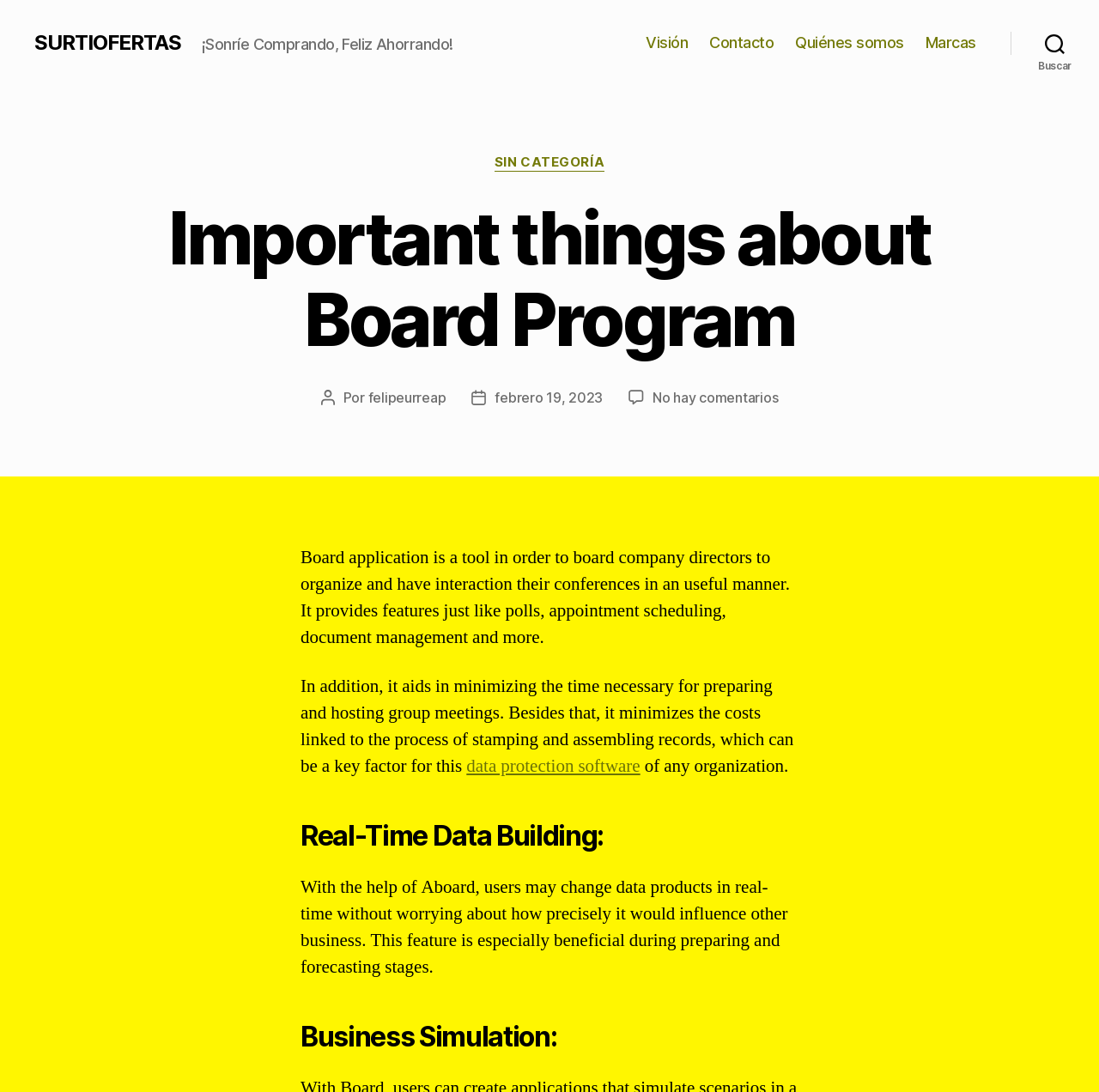Identify the bounding box coordinates of the section that should be clicked to achieve the task described: "Click the 'Quiénes somos' link".

[0.724, 0.031, 0.823, 0.048]